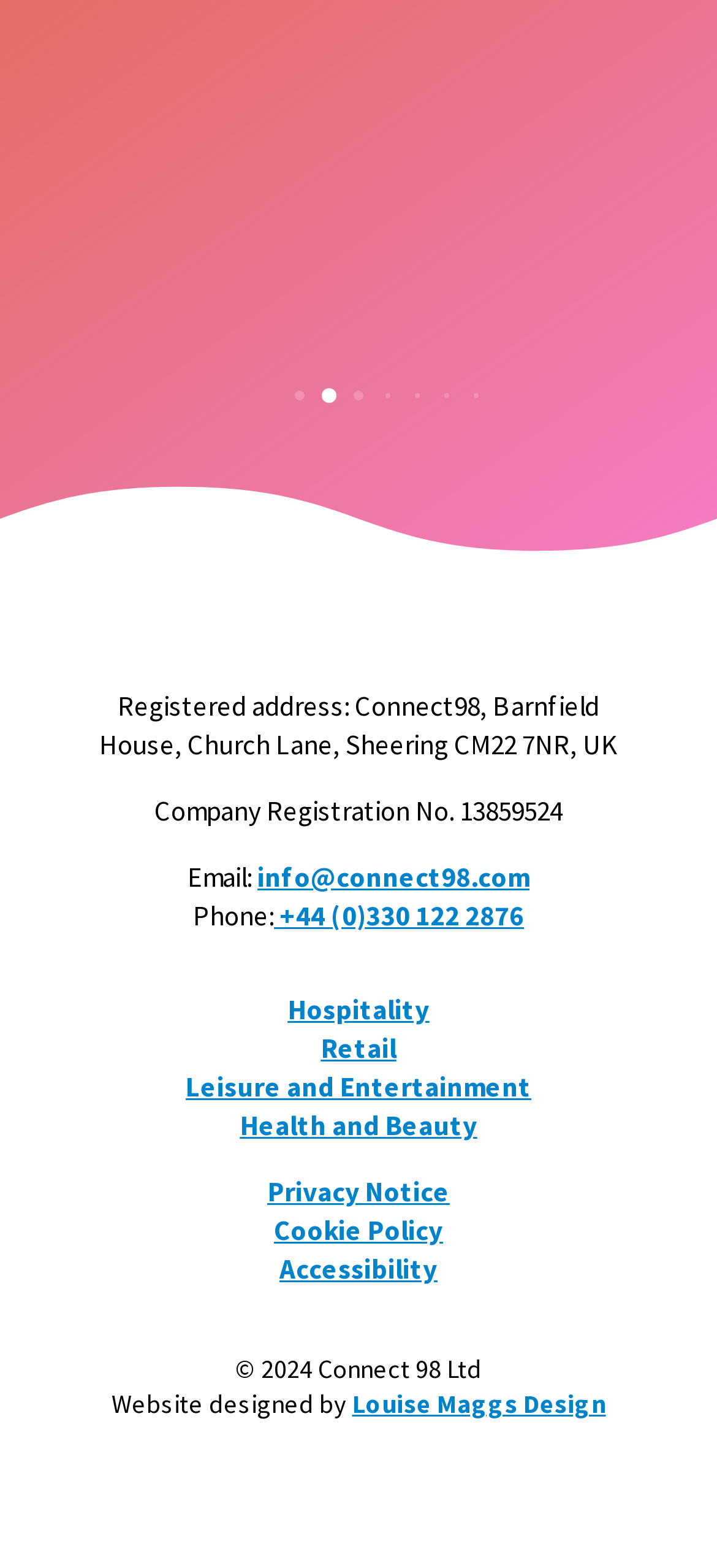How many categories are listed?
Please respond to the question with a detailed and thorough explanation.

I counted the number of link elements that seem to be categories, which are 'Hospitality', 'Retail', 'Leisure and Entertainment', 'Health and Beauty', and 'Privacy Notice', indicating that there are 5 categories listed.